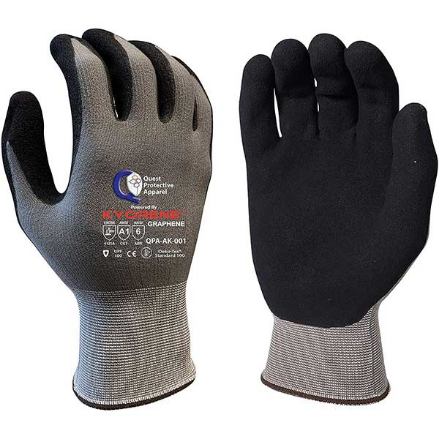What is the purpose of the gloves' thermal regulation?
Using the visual information, respond with a single word or phrase.

Extended wear